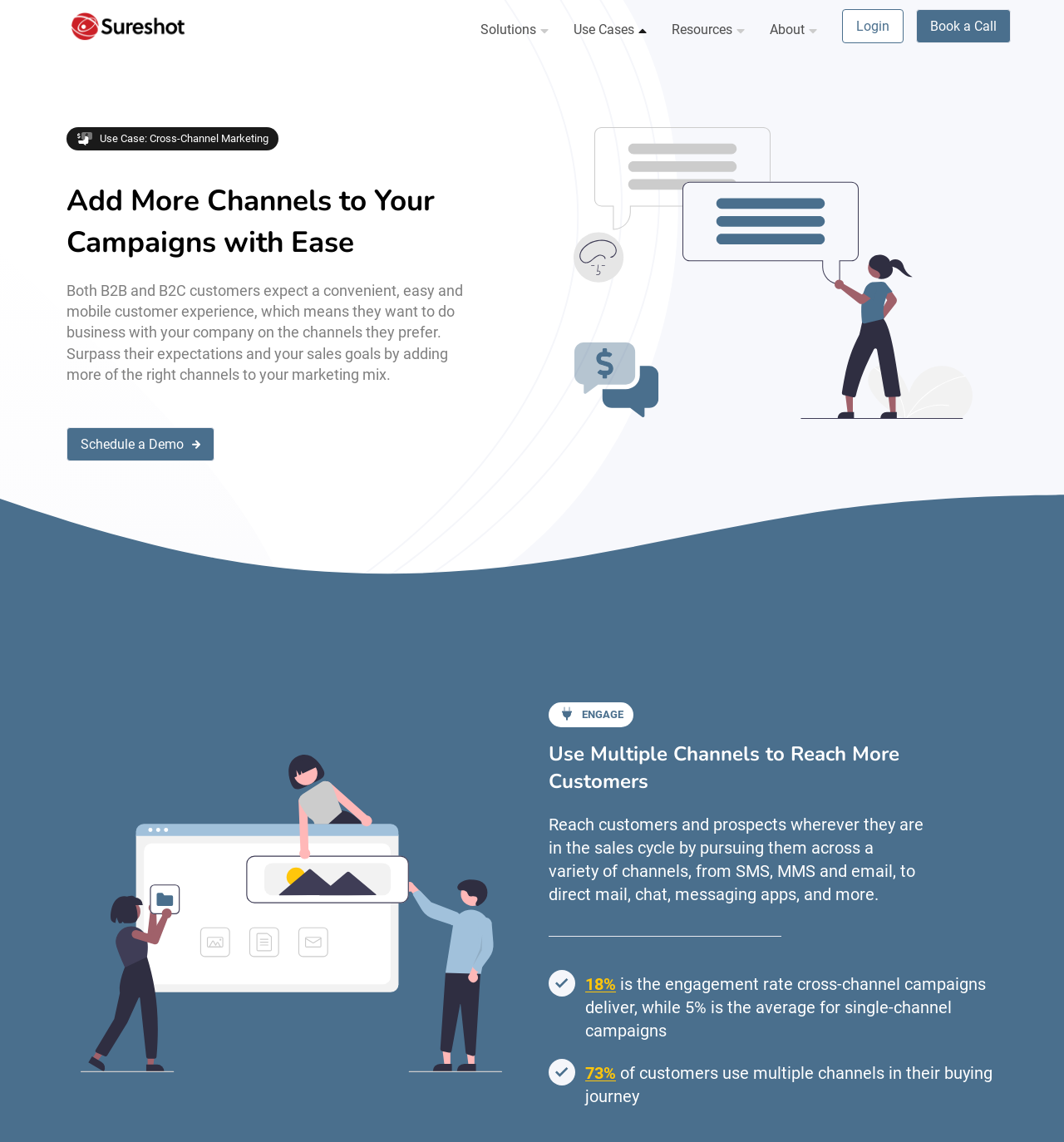What is the benefit of using multiple channels in marketing?
Using the visual information from the image, give a one-word or short-phrase answer.

Higher engagement rate